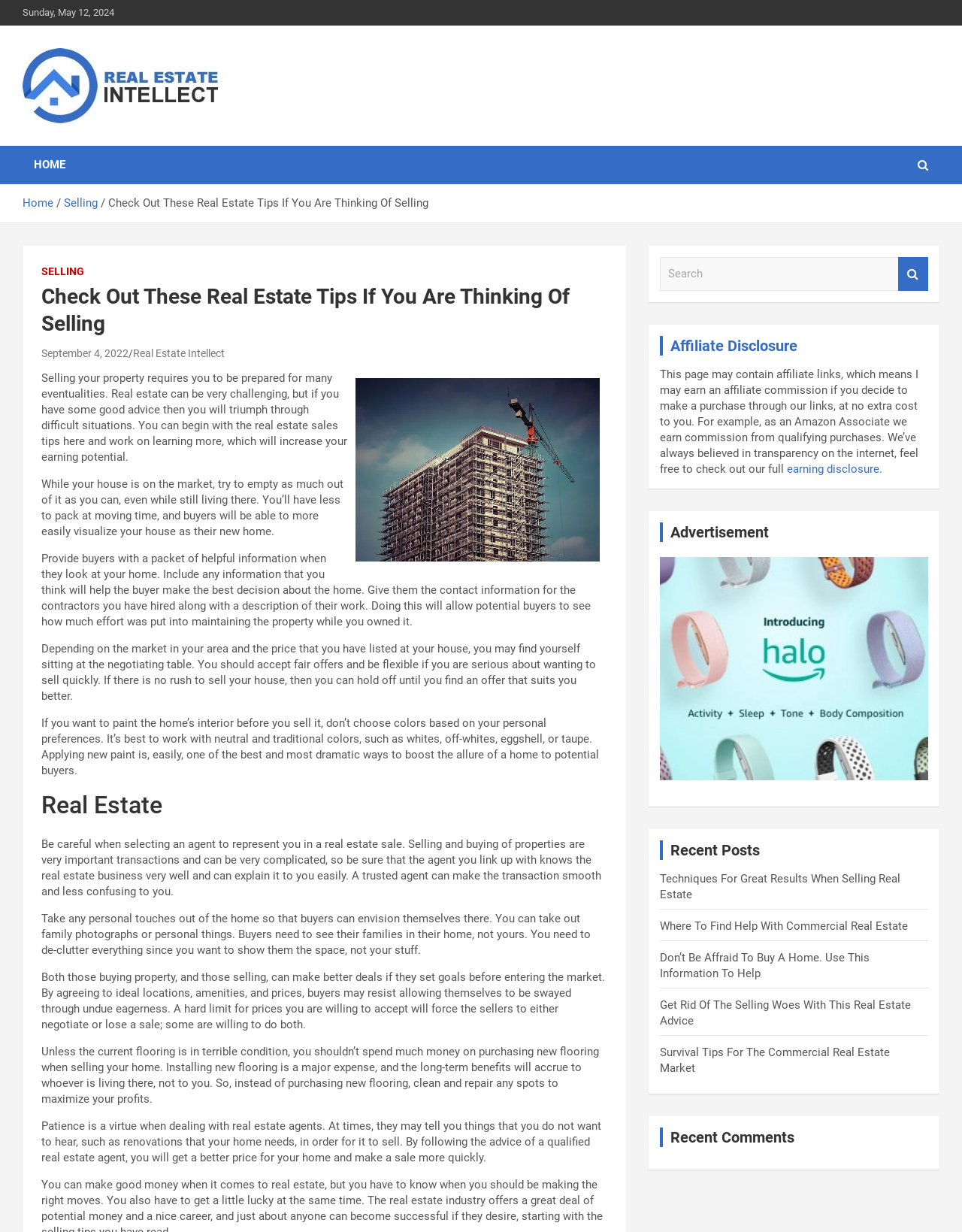Locate the bounding box coordinates of the clickable region necessary to complete the following instruction: "Click on the 'SELLING' link". Provide the coordinates in the format of four float numbers between 0 and 1, i.e., [left, top, right, bottom].

[0.043, 0.215, 0.088, 0.227]